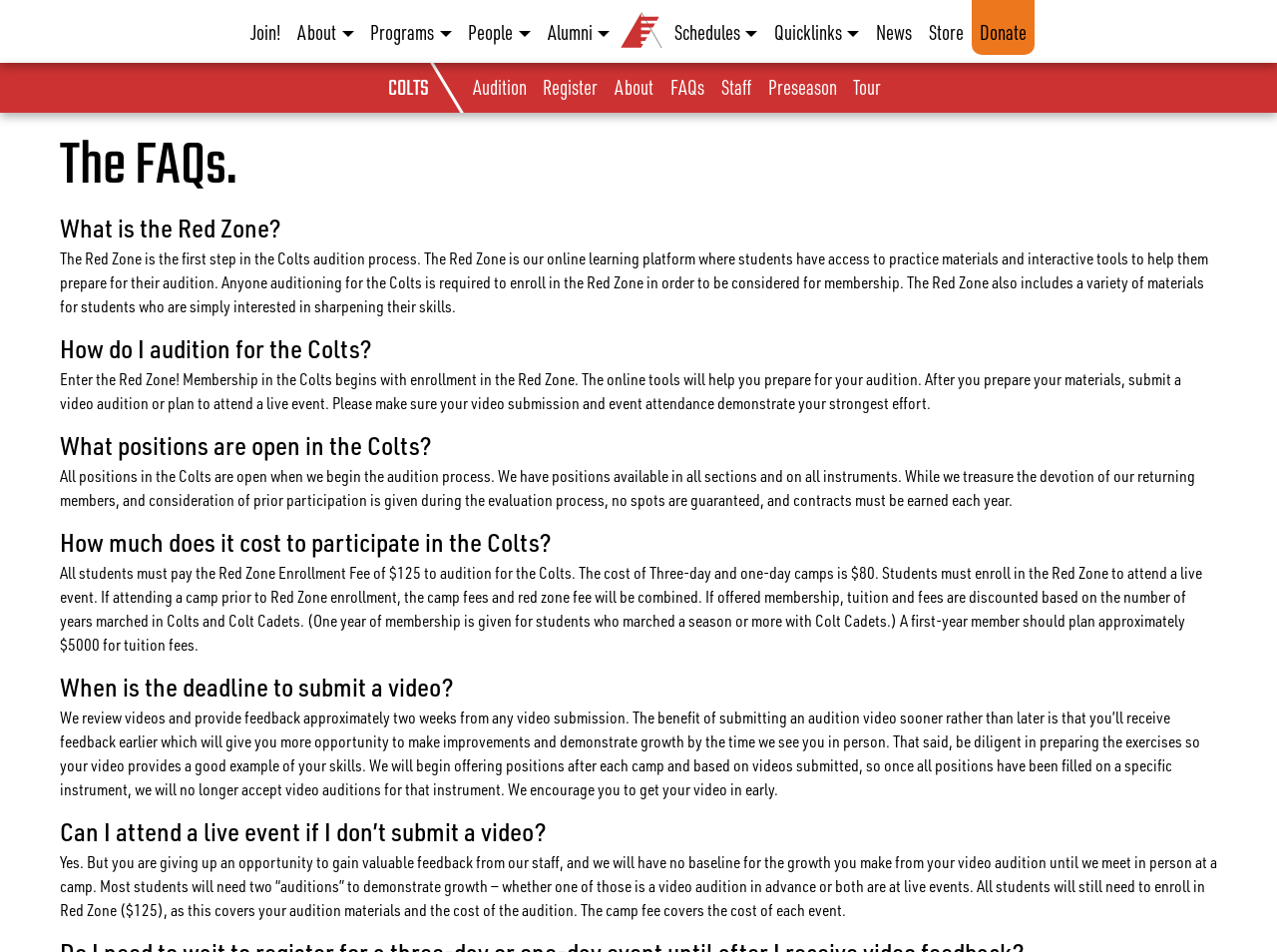Please determine the bounding box coordinates of the element's region to click in order to carry out the following instruction: "Click on the 'Audition' link". The coordinates should be four float numbers between 0 and 1, i.e., [left, top, right, bottom].

[0.363, 0.066, 0.418, 0.116]